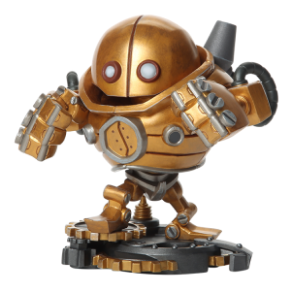What is the name of Blitzcrank's technique?
Refer to the image and give a detailed response to the question.

According to the caption, Blitzcrank is known for his unique skills, including the 'pocket grab' technique, which is a distinctive ability that sets him apart from other characters.